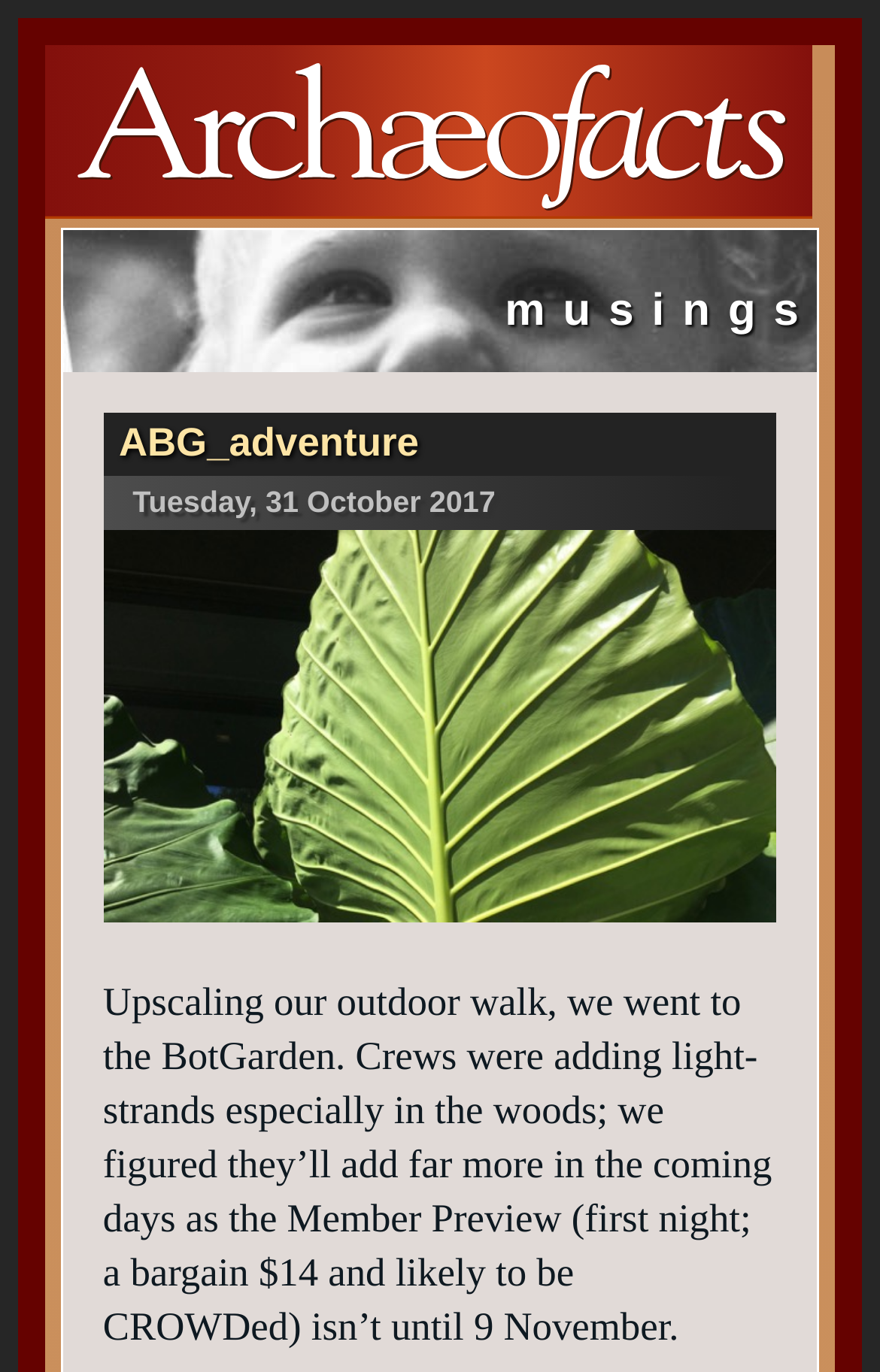Based on what you see in the screenshot, provide a thorough answer to this question: What is the name of the outdoor walk mentioned?

I found the name of the outdoor walk by reading the StaticText element that describes the outdoor walk, which mentions 'we went to the BotGarden'. This element is located below the image 'Giant leaves ABG'.